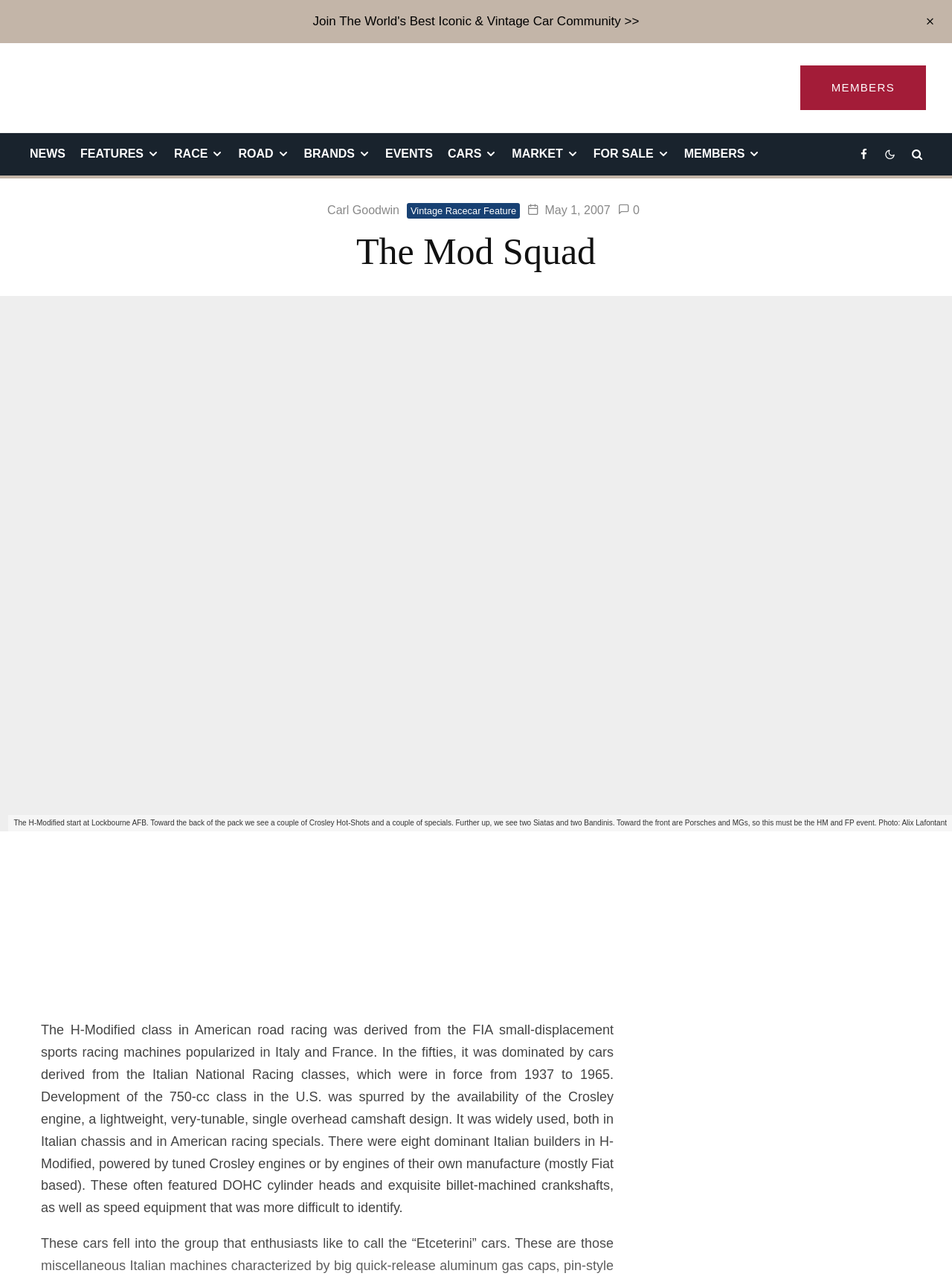What is the name of the community mentioned in the article? Look at the image and give a one-word or short phrase answer.

The Mod Squad